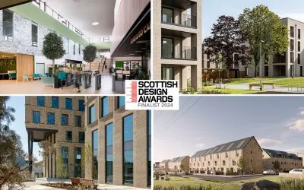What is shown in the bottom-right section of the image?
Please give a detailed and elaborate answer to the question.

According to the caption, the bottom-right section of the image presents a picturesque view of a converted historic structure, demonstrating the firm's versatility in marrying old and new design elements.